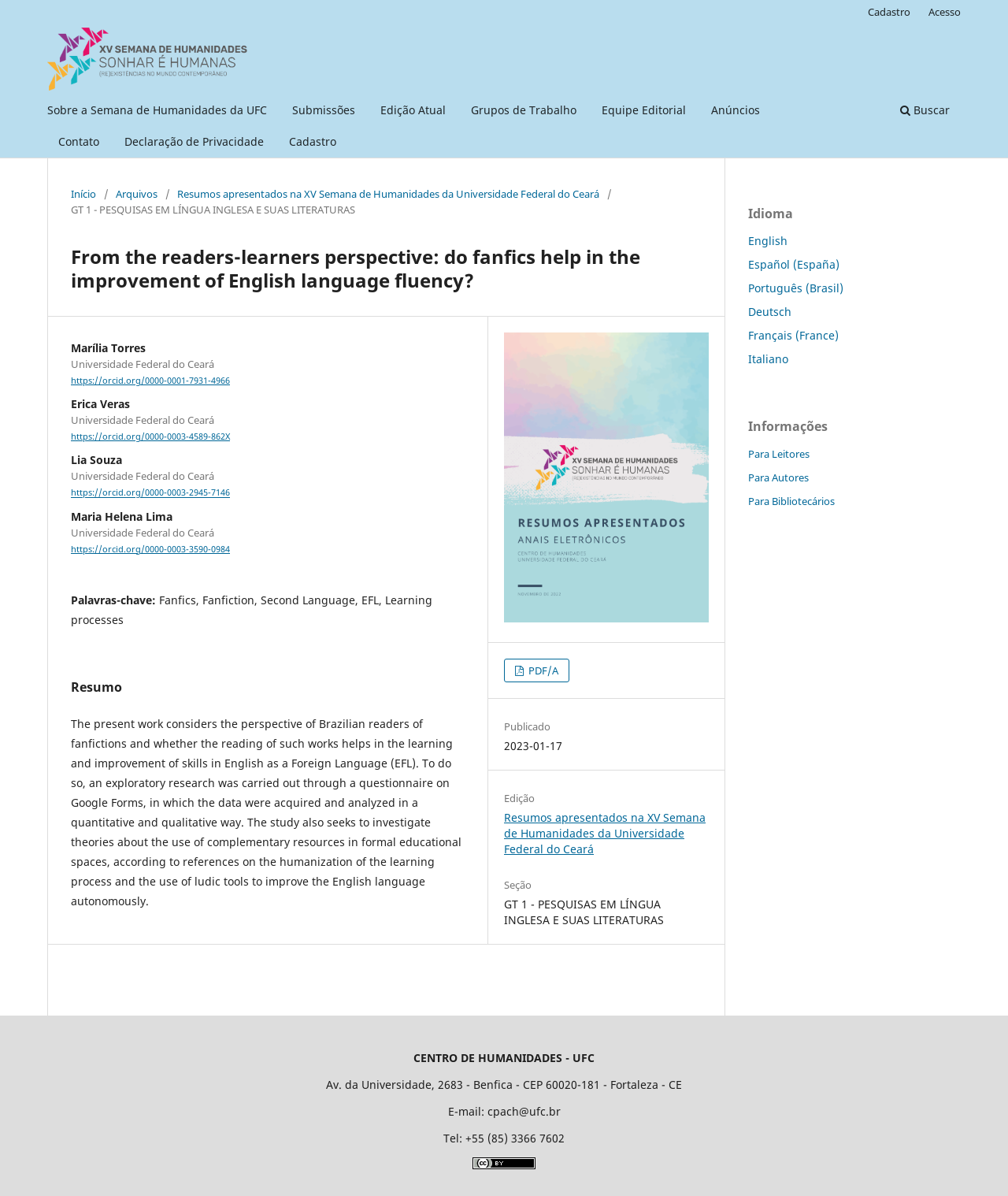Given the element description Para Bibliotecários, identify the bounding box coordinates for the UI element on the webpage screenshot. The format should be (top-left x, top-left y, bottom-right x, bottom-right y), with values between 0 and 1.

[0.742, 0.413, 0.828, 0.425]